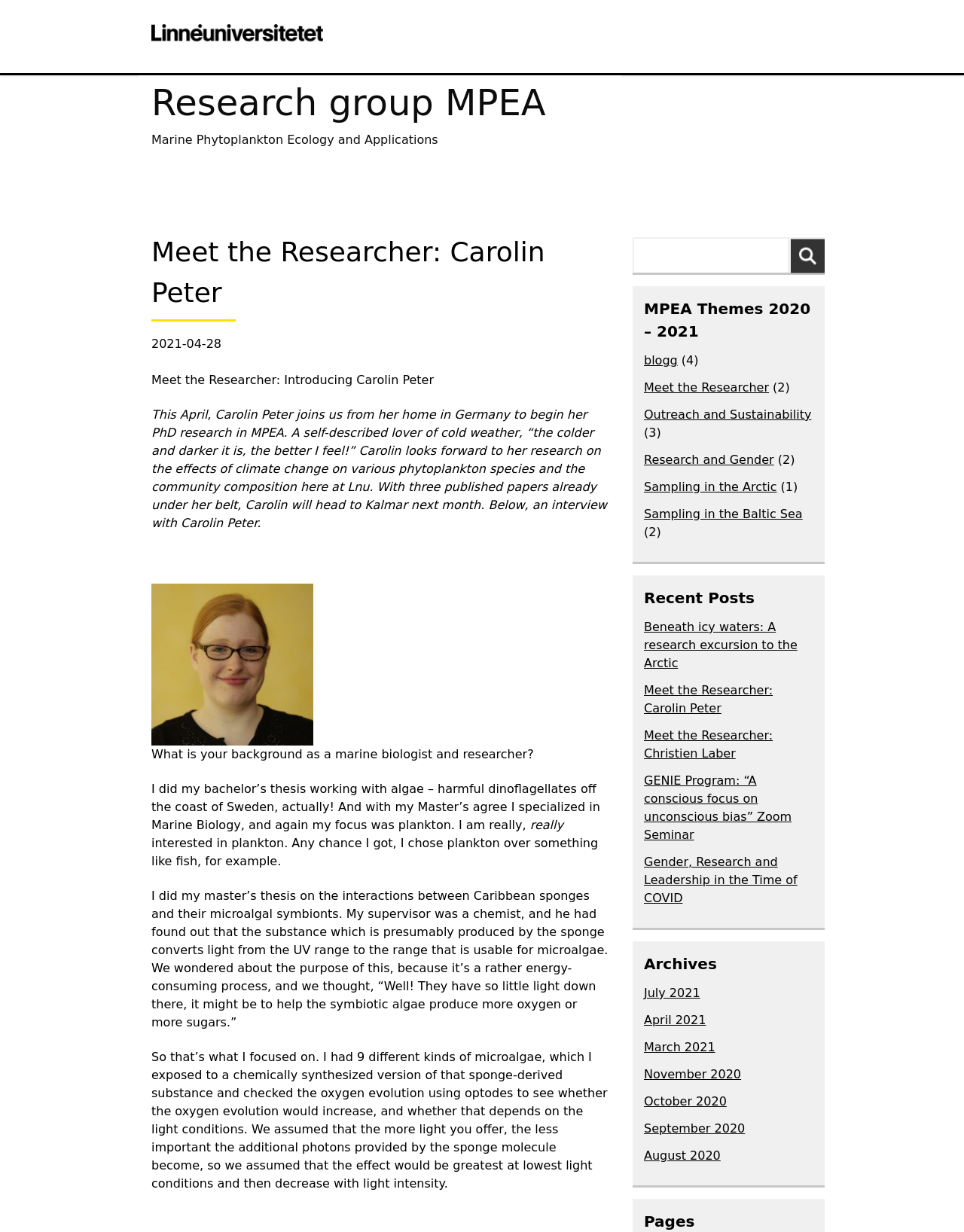Identify the bounding box coordinates for the UI element that matches this description: "April 2021".

[0.668, 0.822, 0.732, 0.834]